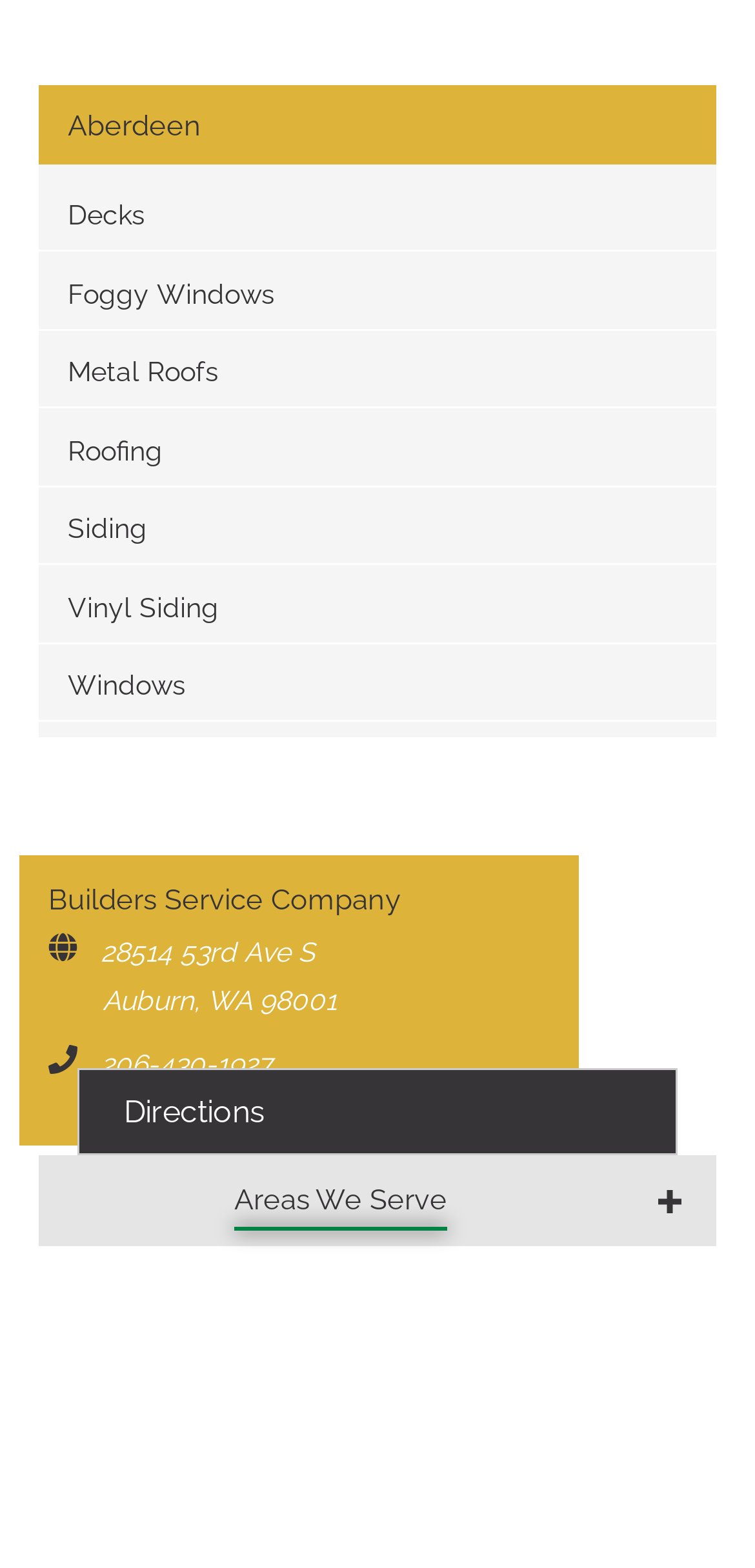Determine the bounding box coordinates for the clickable element to execute this instruction: "View Directions". Provide the coordinates as four float numbers between 0 and 1, i.e., [left, top, right, bottom].

[0.103, 0.682, 0.897, 0.737]